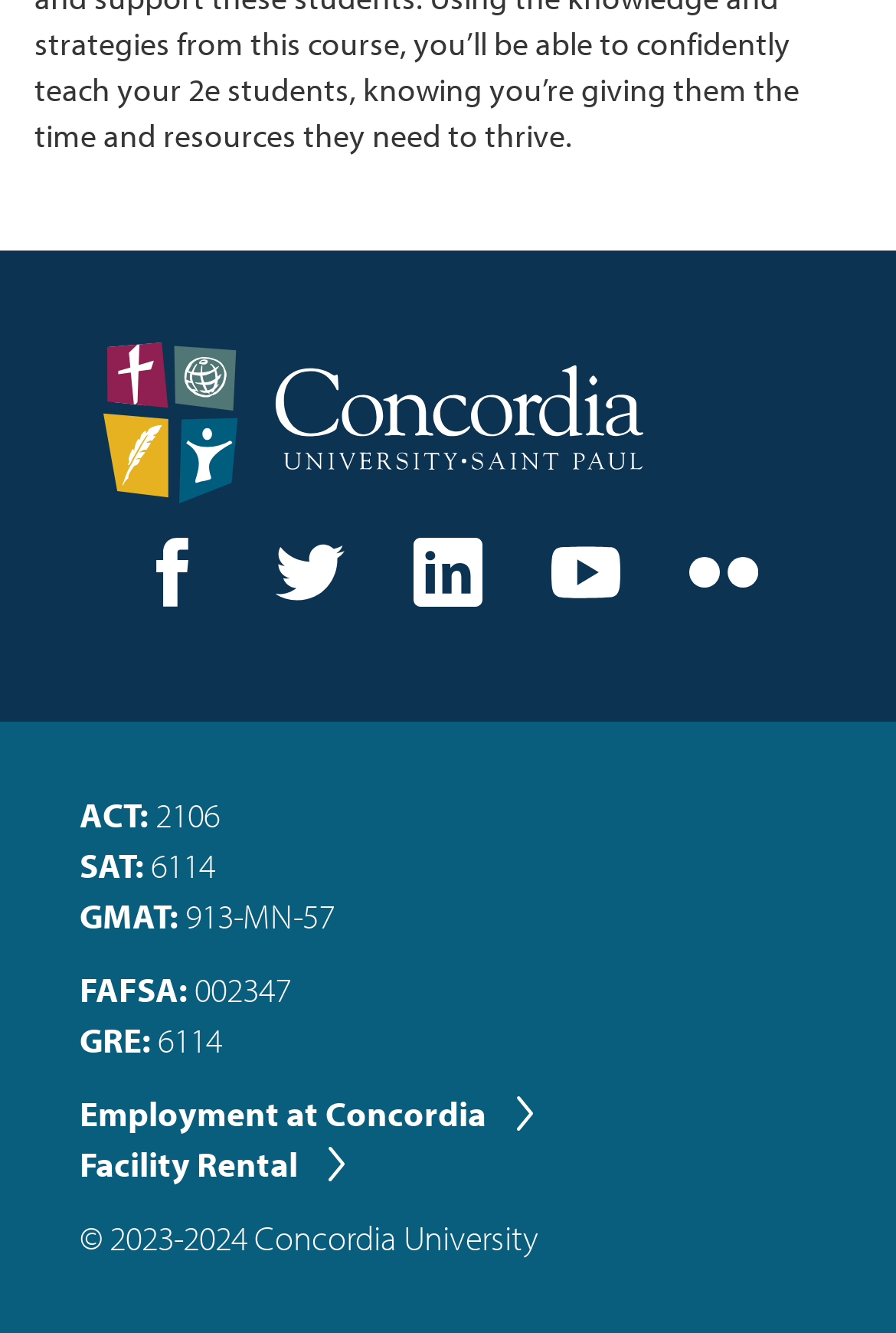Please predict the bounding box coordinates (top-left x, top-left y, bottom-right x, bottom-right y) for the UI element in the screenshot that fits the description: alt="Concordia St. Paul"

[0.114, 0.367, 0.718, 0.402]